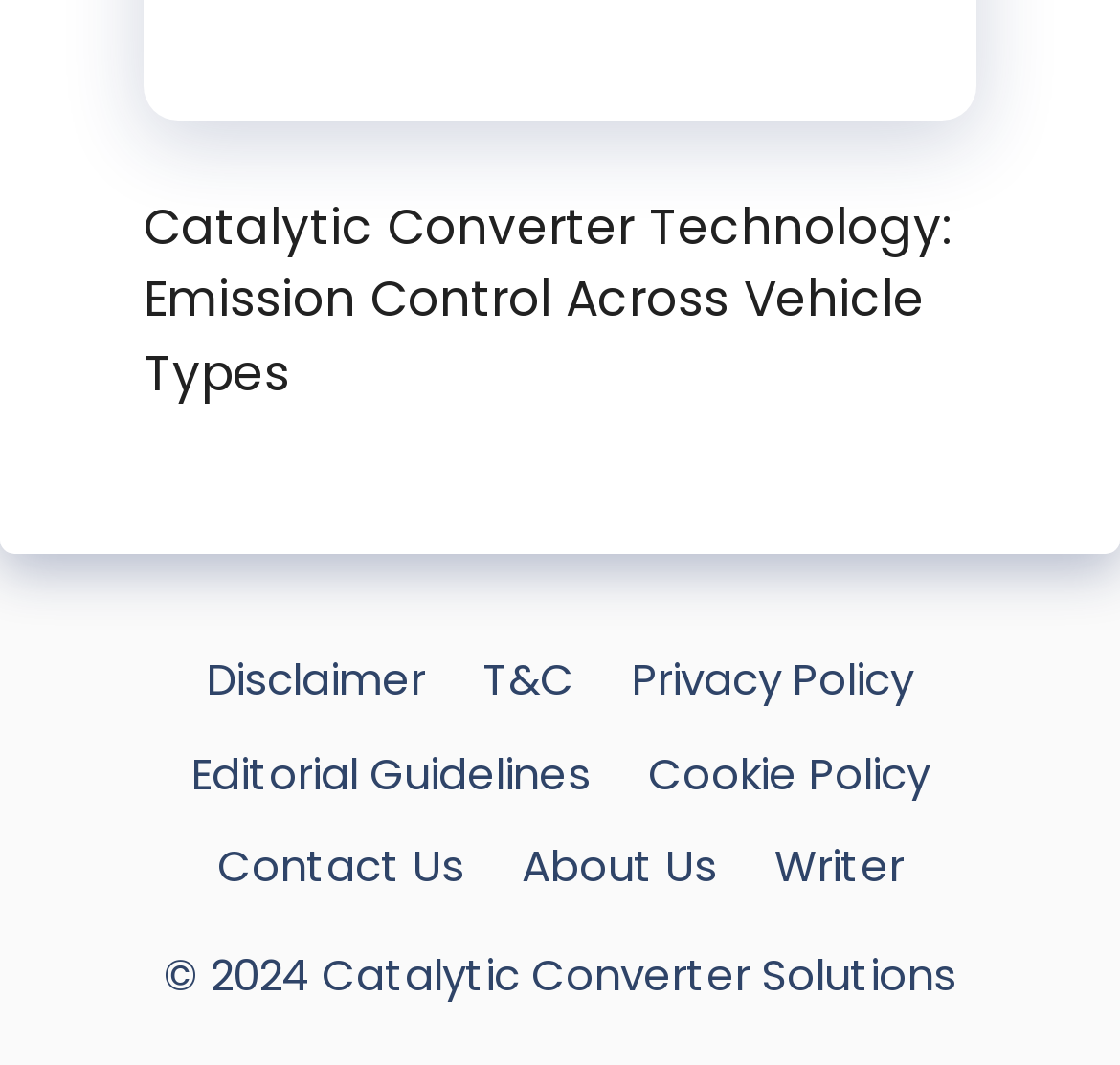Give a succinct answer to this question in a single word or phrase: 
What is the purpose of the 'Contact Us' link?

To contact the website